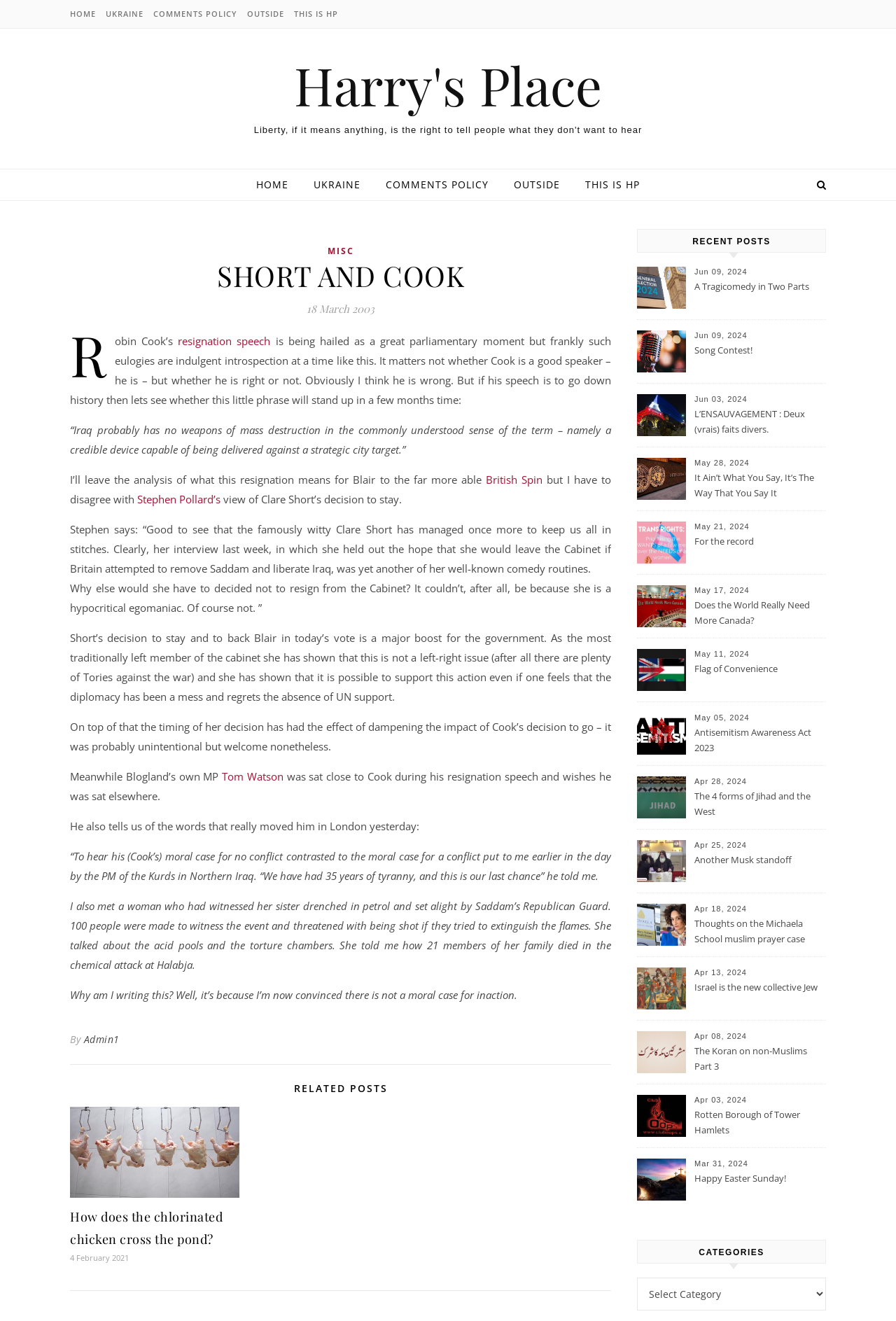Provide an in-depth caption for the contents of the webpage.

The webpage is a blog post titled "SHORT AND COOK" on a website called "Harry's Place". At the top of the page, there is a navigation menu with links to "HOME", "UKRAINE", "COMMENTS POLICY", "OUTSIDE", and "THIS IS HP". Below the navigation menu, there is a header section with a link to "Harry's Place" and a subheading "18 March 2003".

The main content of the page is a blog post discussing Robin Cook's resignation speech and its implications. The post is divided into several paragraphs, with links to other articles and websites scattered throughout. The text discusses Cook's speech, the reaction to it, and the author's opinions on the matter.

To the right of the main content, there is a sidebar with links to "RELATED POSTS", "RECENT POSTS", and "CATEGORIES". The "RELATED POSTS" section has a single link, while the "RECENT POSTS" section has a list of 15 links to other blog posts, each with a date and title. The "CATEGORIES" section has a dropdown menu with various categories.

At the bottom of the page, there is a footer section with a link to "Admin1" and a copyright notice.